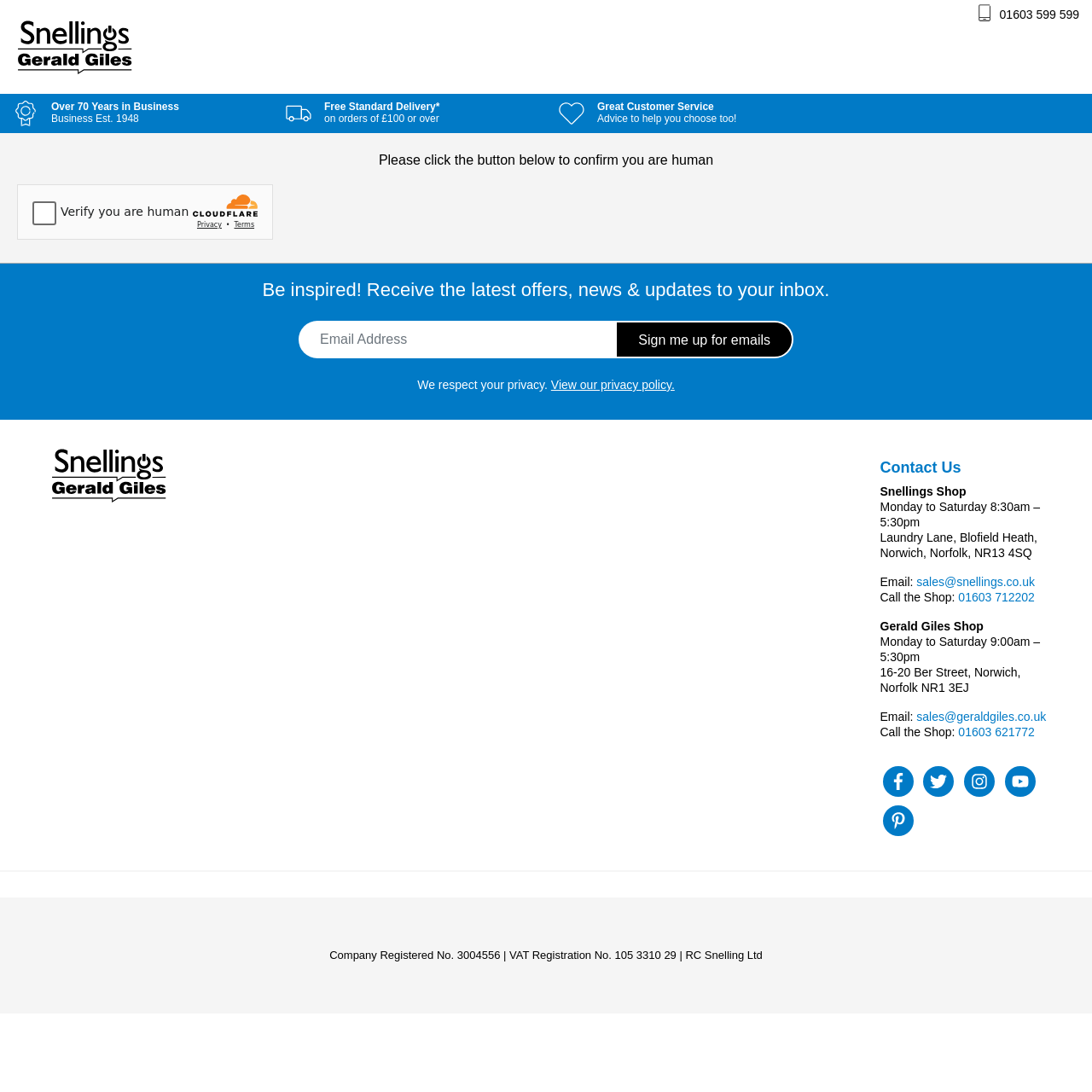Please provide a short answer using a single word or phrase for the question:
How many shops are listed on the webpage?

2